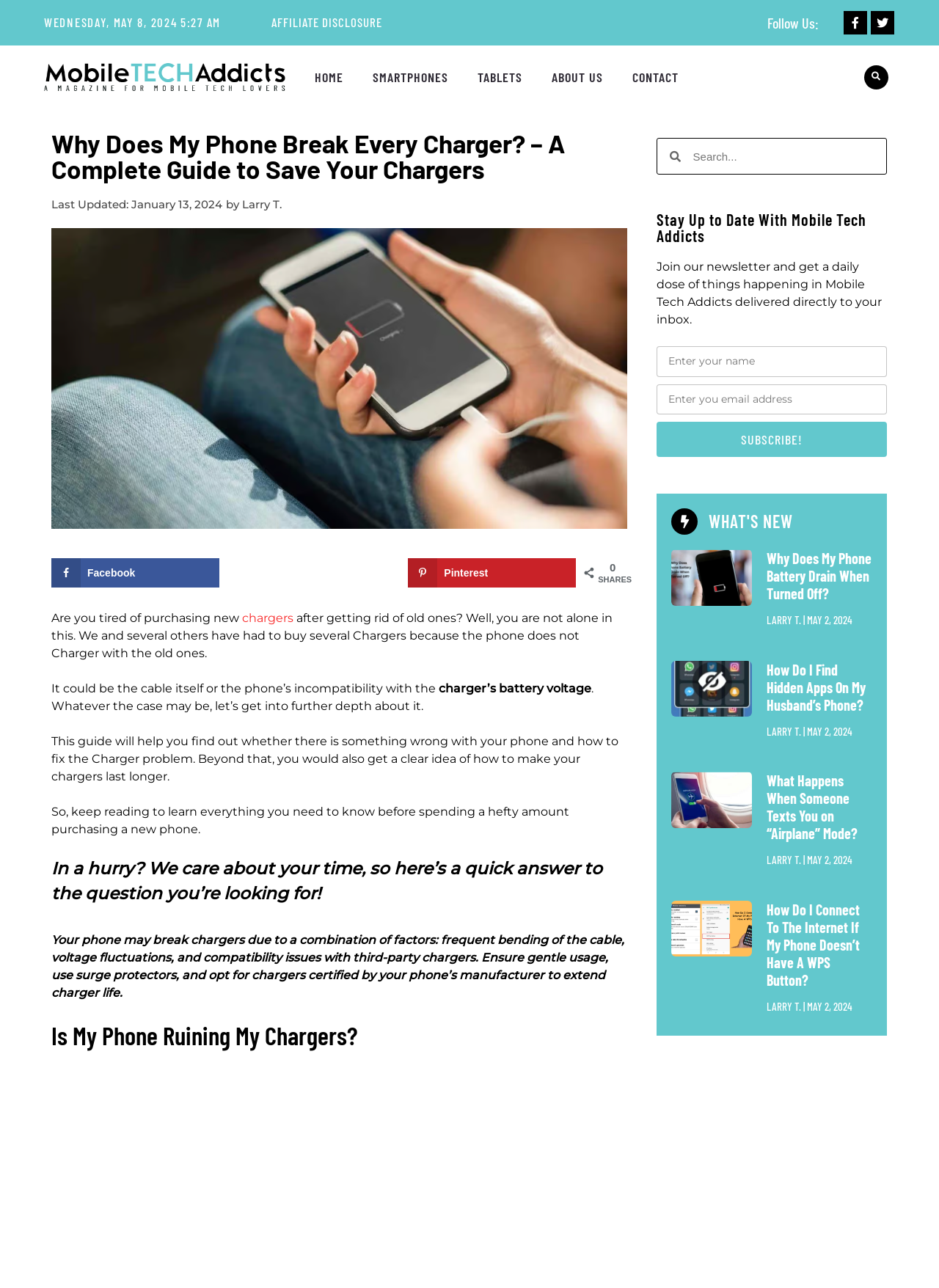Construct a comprehensive caption that outlines the webpage's structure and content.

This webpage is a comprehensive guide to understanding why phone chargers break and how to save them. At the top, there is a date and time stamp, "WEDNESDAY, MAY 8, 2024 5:27 AM", followed by an affiliate disclosure link. Below that, there are social media links, including Facebook and Twitter, and a search bar.

The main content of the page is divided into sections. The first section has a heading "Why Does My Phone Break Every Charger? – A Complete Guide to Save Your Chargers" and an image of a charger. The text below explains the problem of phone chargers breaking and the purpose of the guide.

The next section has a heading "Is My Phone Ruining My Chargers?" and provides a quick answer to the question, explaining that phone chargers break due to a combination of factors, including frequent bending of the cable, voltage fluctuations, and compatibility issues with third-party chargers.

Further down, there is a section with a heading "Stay Up to Date With Mobile Tech Addicts" and a newsletter subscription form. Below that, there are three article previews, each with an image, heading, and text snippet. The articles are about phone battery drain, hidden apps, and airplane mode.

Throughout the page, there are various links, images, and buttons, including social media sharing buttons and a Pinterest save button. The overall layout is organized, with clear headings and concise text, making it easy to navigate and read.